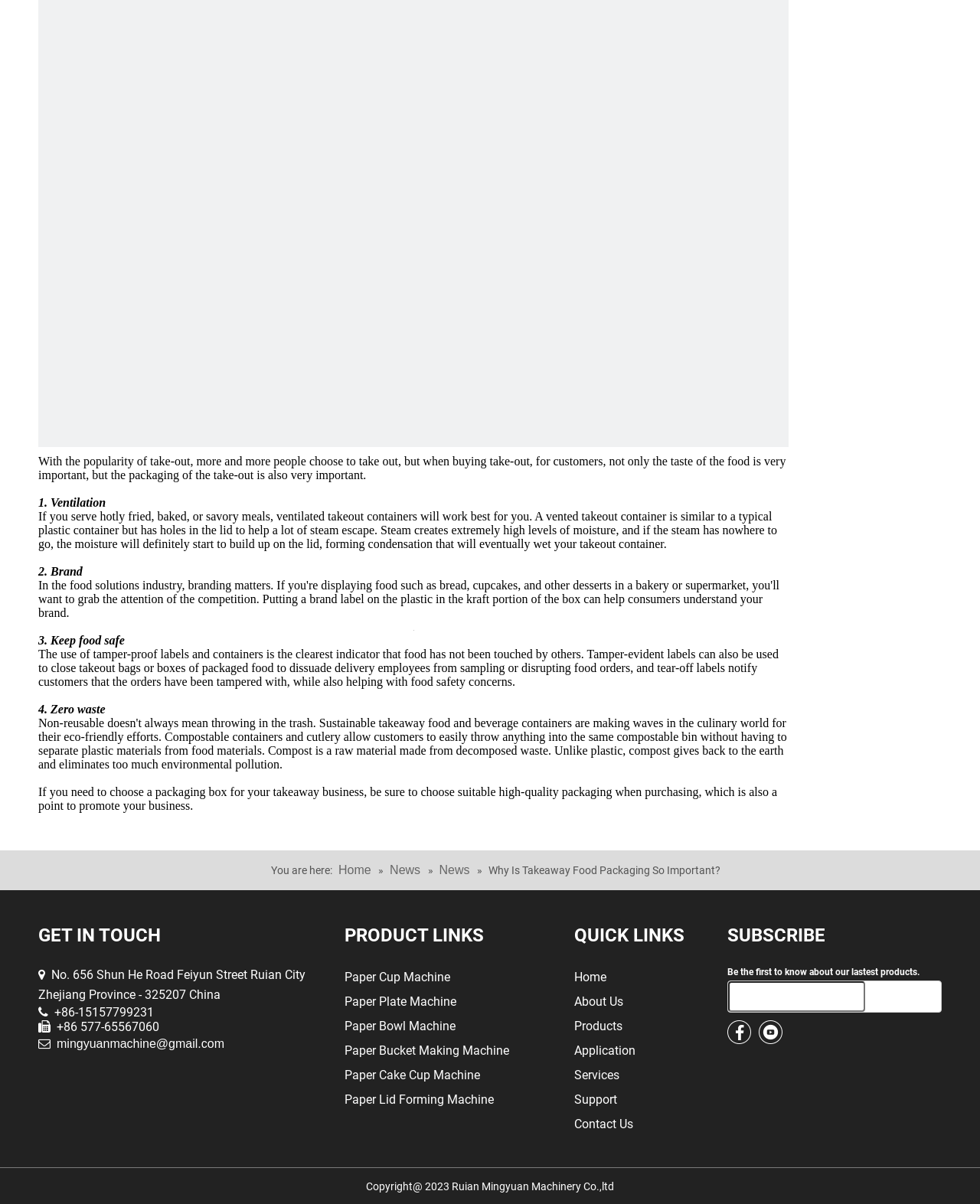Provide the bounding box coordinates of the HTML element described by the text: "Home". The coordinates should be in the format [left, top, right, bottom] with values between 0 and 1.

[0.586, 0.806, 0.619, 0.818]